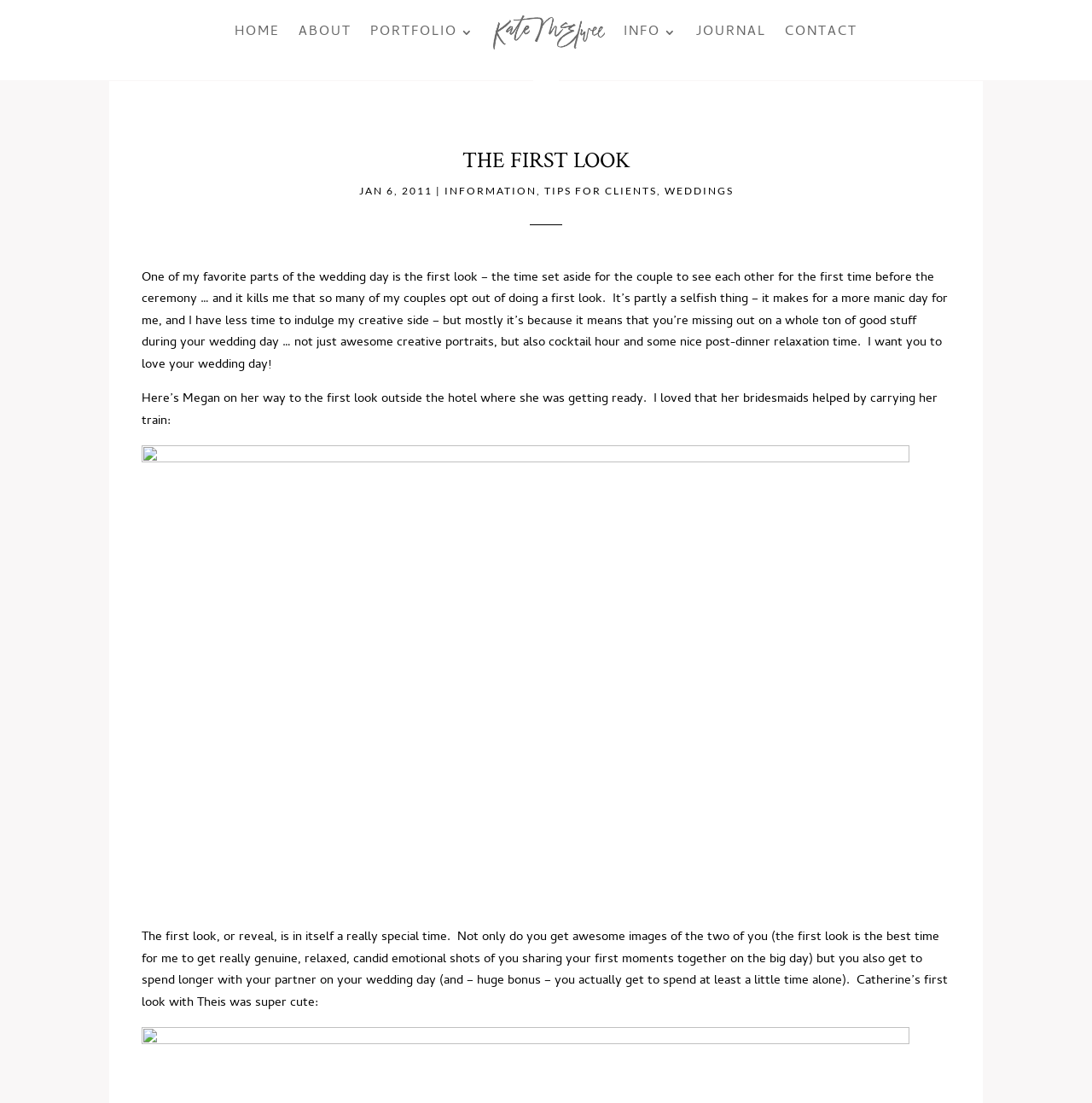Please determine the bounding box coordinates of the element's region to click for the following instruction: "view portfolio".

[0.339, 0.0, 0.434, 0.059]